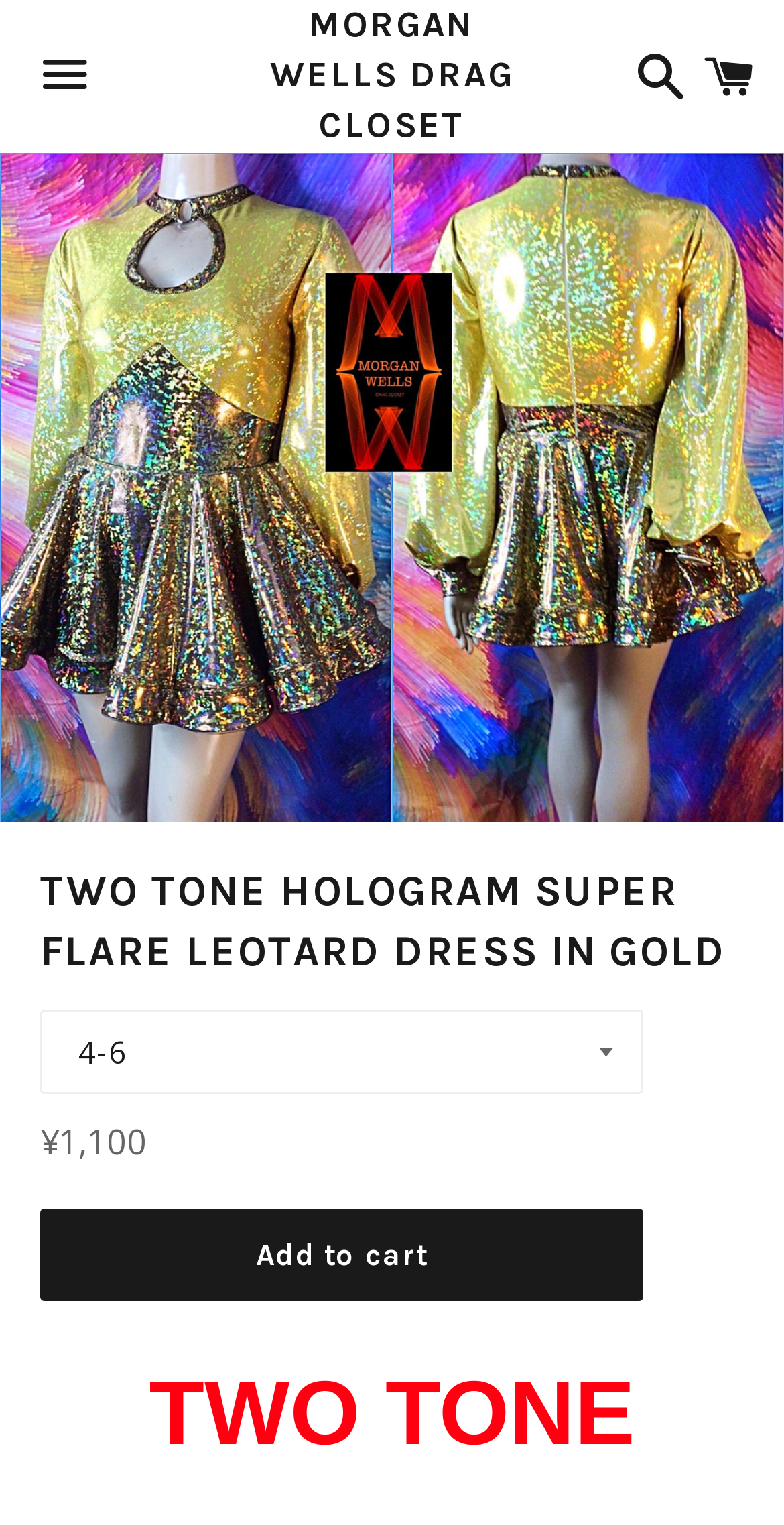Using the provided element description: "Add to cart", identify the bounding box coordinates. The coordinates should be four floats between 0 and 1 in the order [left, top, right, bottom].

[0.051, 0.793, 0.821, 0.854]